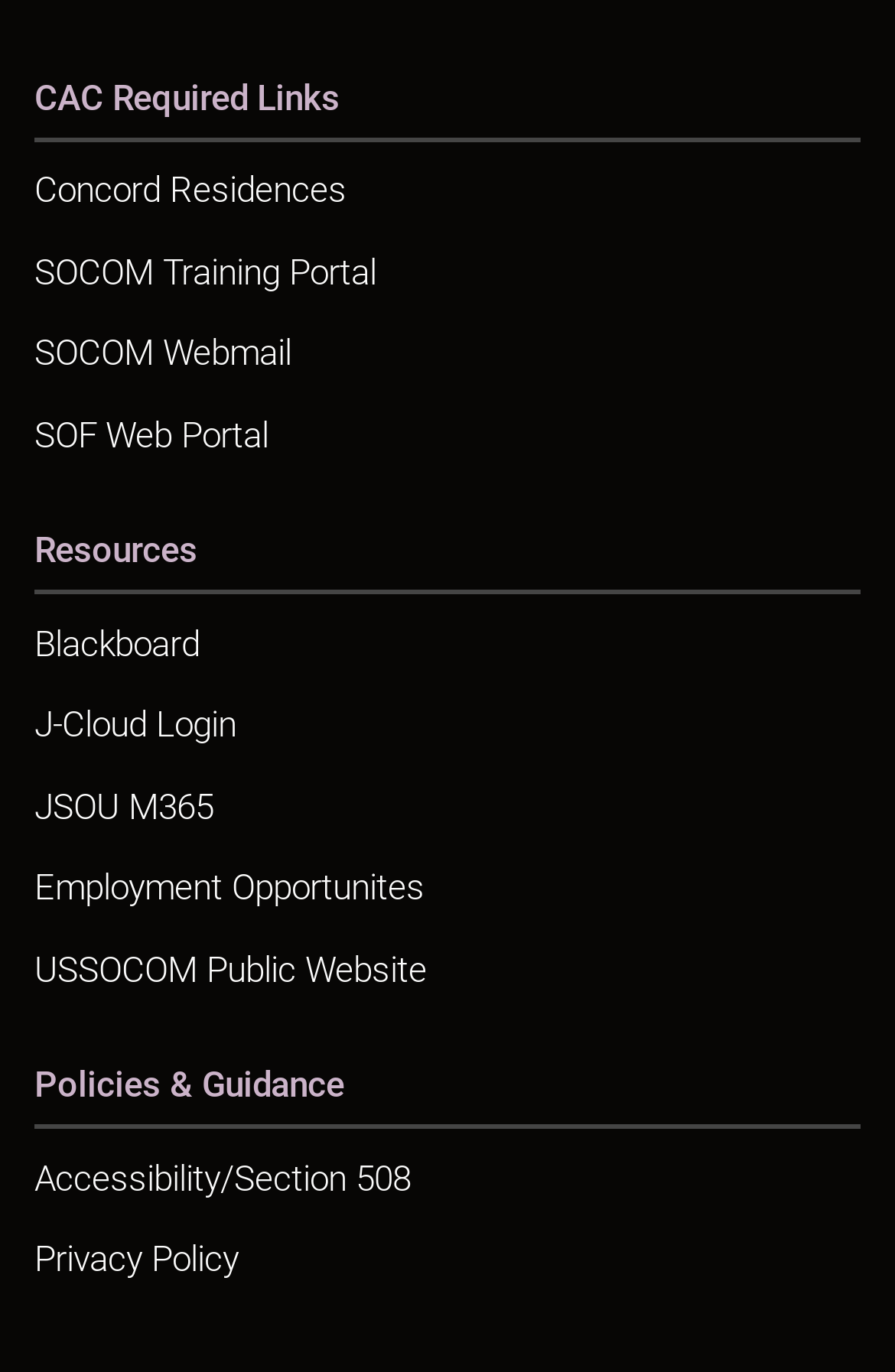Please determine the bounding box coordinates of the element to click on in order to accomplish the following task: "View all links". Ensure the coordinates are four float numbers ranging from 0 to 1, i.e., [left, top, right, bottom].

[0.038, 0.81, 0.156, 0.893]